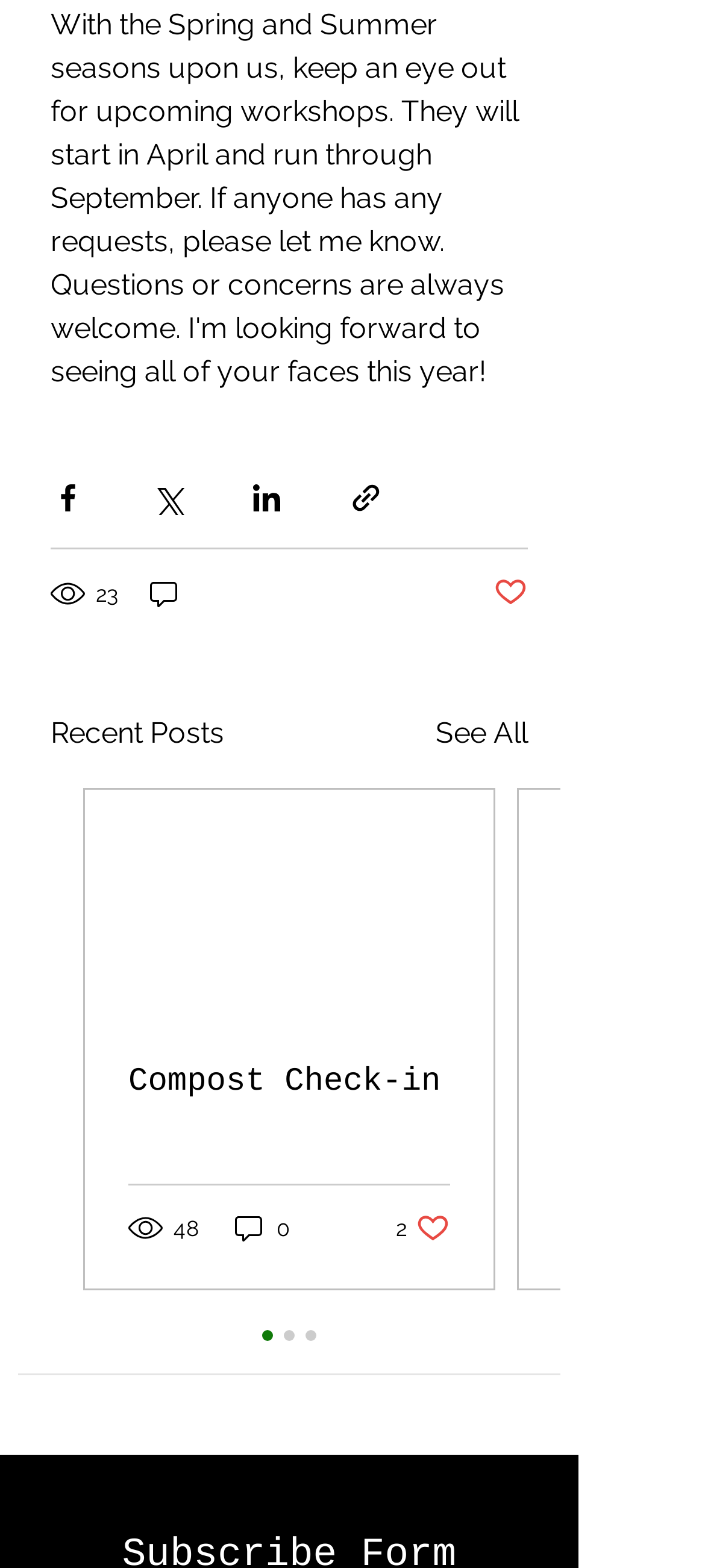How many posts are visible on the current page?
Provide a comprehensive and detailed answer to the question.

There are two posts visible on the current page, which are indicated by the article elements with corresponding links and view counts.